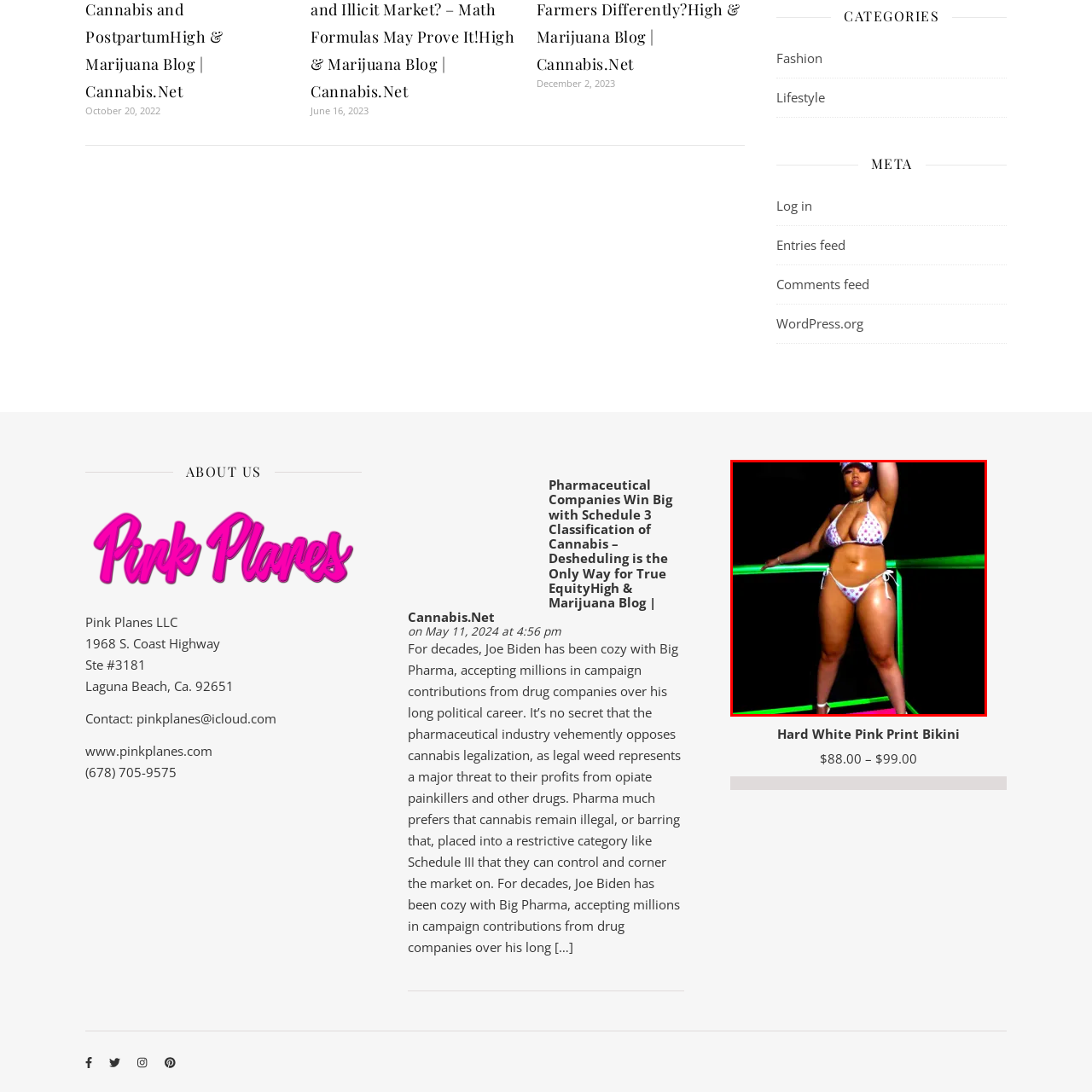Examine the content inside the red boundary in the image and give a detailed response to the following query: What is the original price of the bikini?

The original price of the bikini is $99.00, which is mentioned in the caption as a comparison to the current price of $88.00.